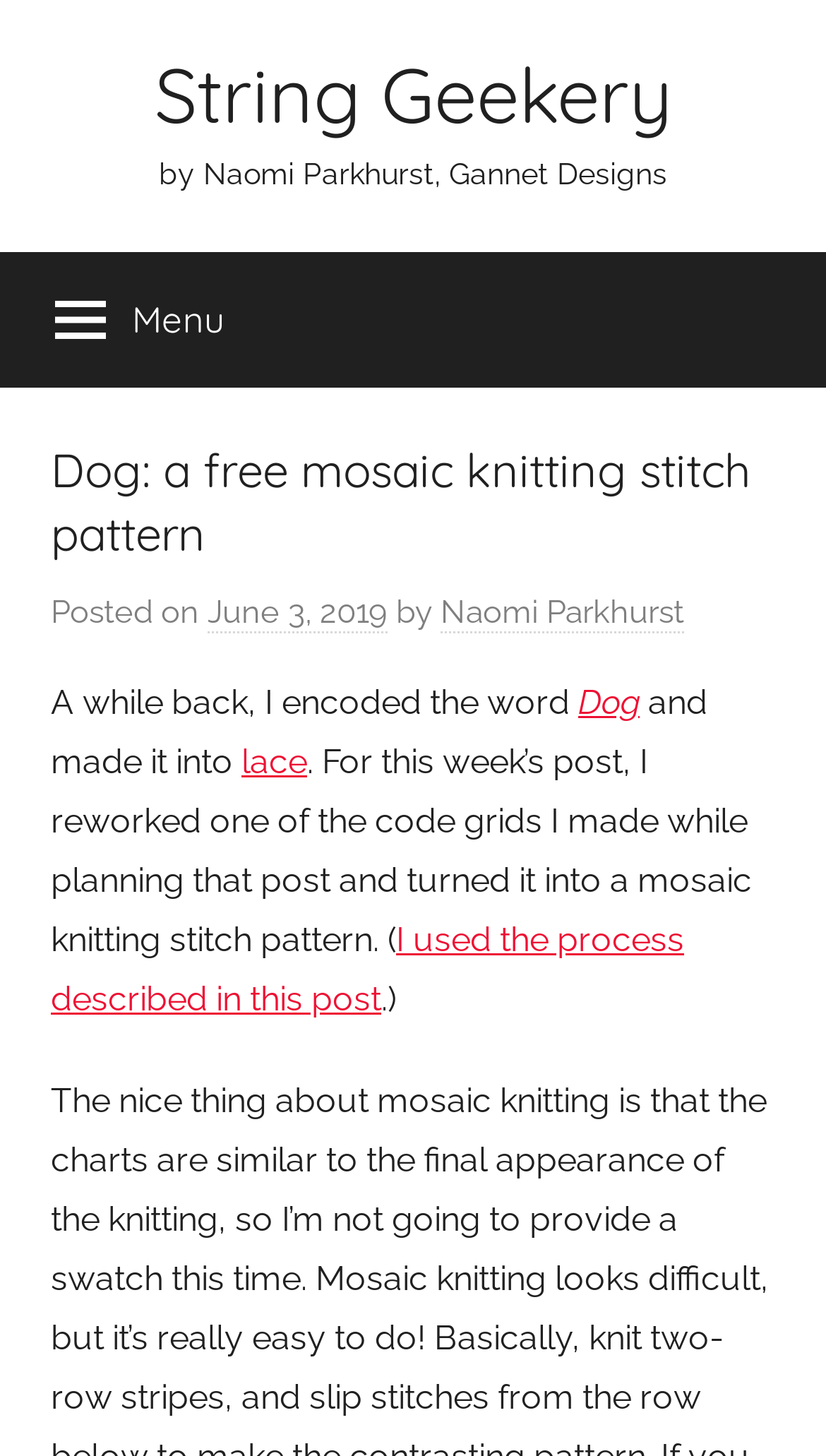Respond to the question below with a single word or phrase:
What is the author of the post?

Naomi Parkhurst